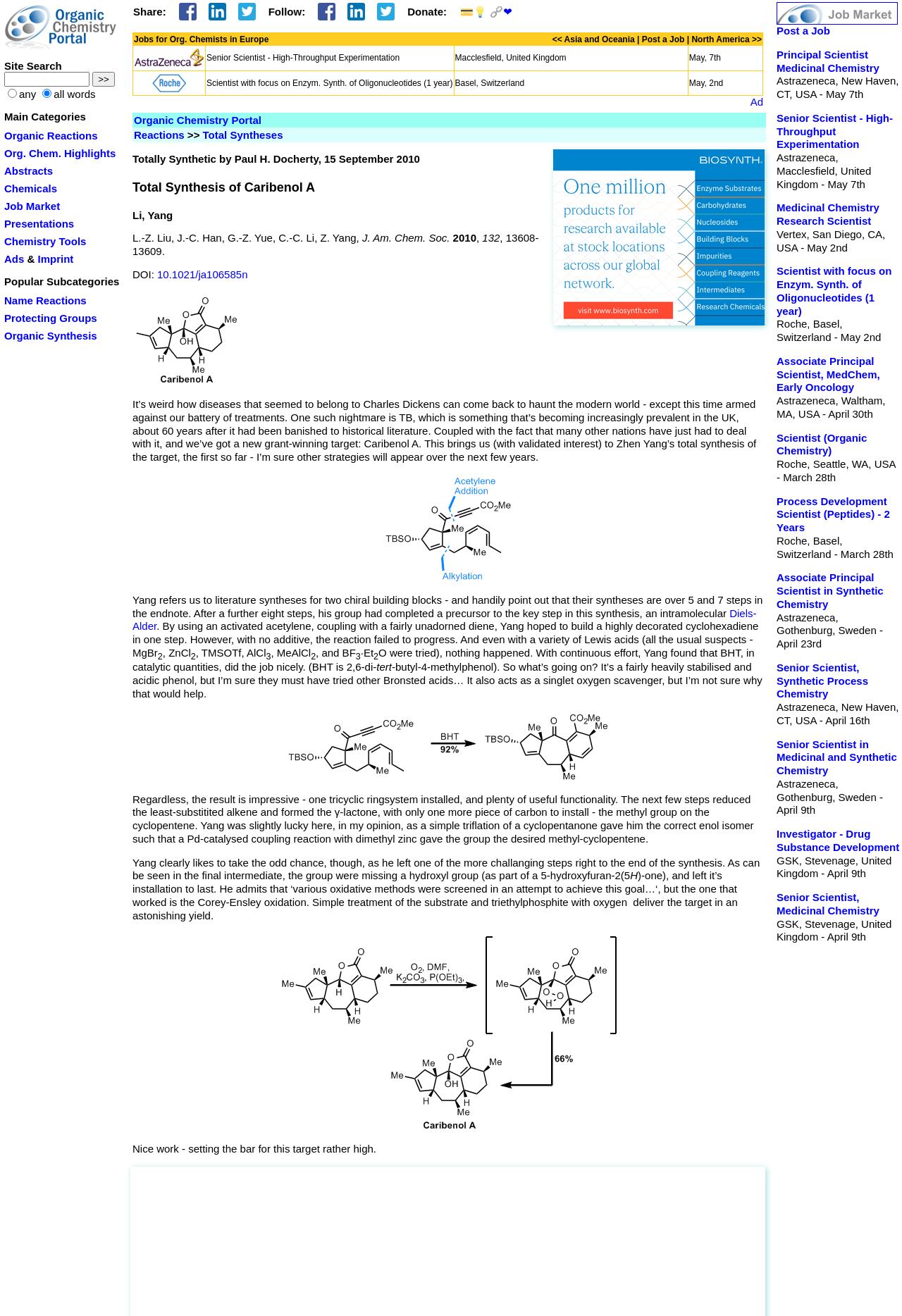Given the element description: "Investigator - Drug Substance Development", predict the bounding box coordinates of the UI element it refers to, using four float numbers between 0 and 1, i.e., [left, top, right, bottom].

[0.861, 0.629, 0.997, 0.648]